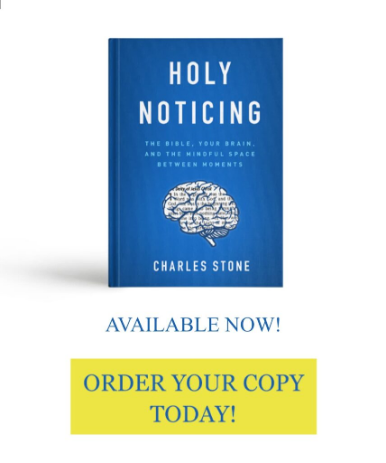What is the subtitle of the book?
Using the image as a reference, give an elaborate response to the question.

The subtitle of the book 'Holy Noticing' is 'The Bible, Your Brain, and the Mindful Space Between Moments', which suggests a deep exploration of the intersections between faith and awareness.